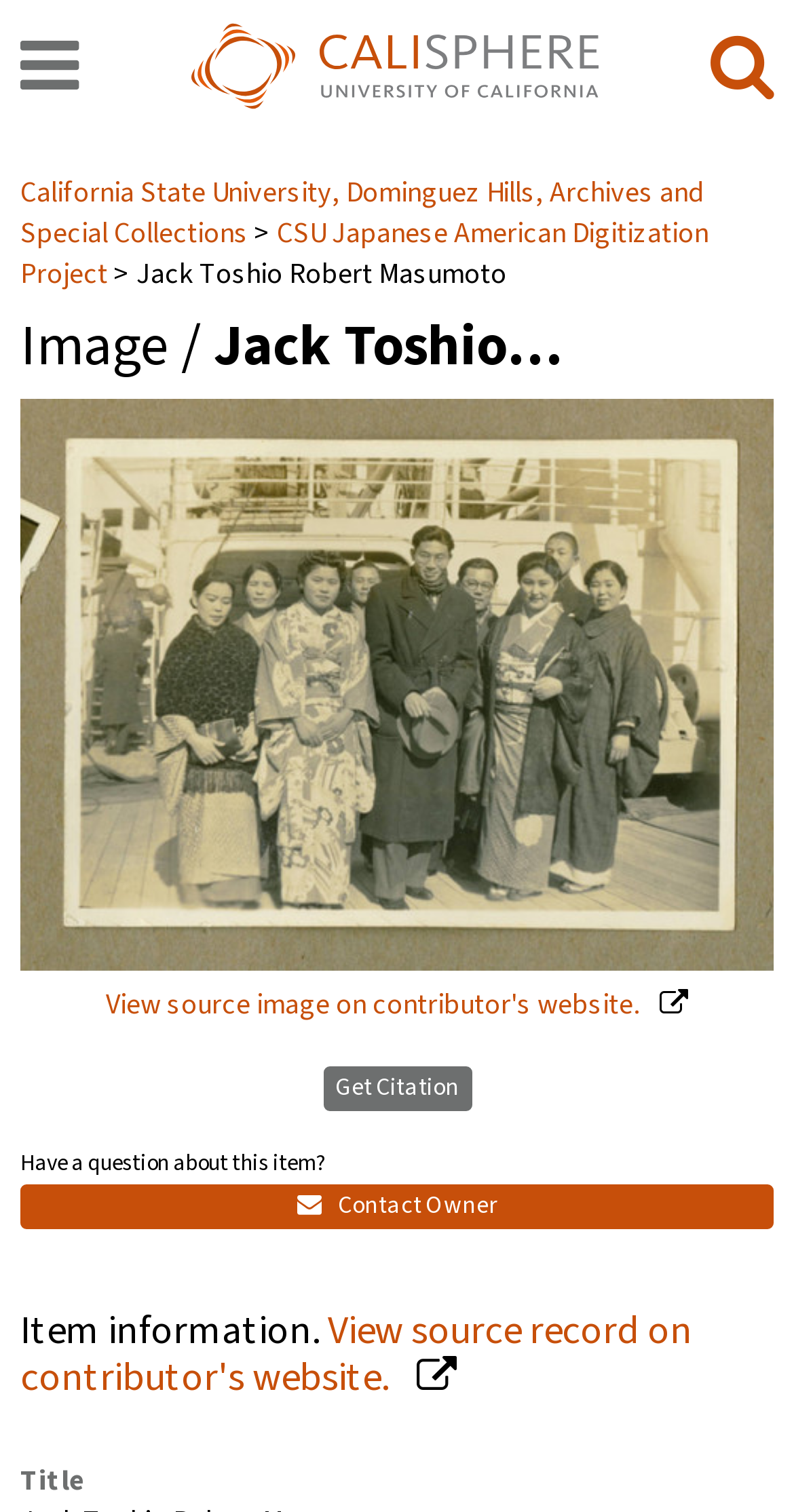Please specify the bounding box coordinates in the format (top-left x, top-left y, bottom-right x, bottom-right y), with all values as floating point numbers between 0 and 1. Identify the bounding box of the UI element described by: Contact Owner

[0.026, 0.784, 0.974, 0.813]